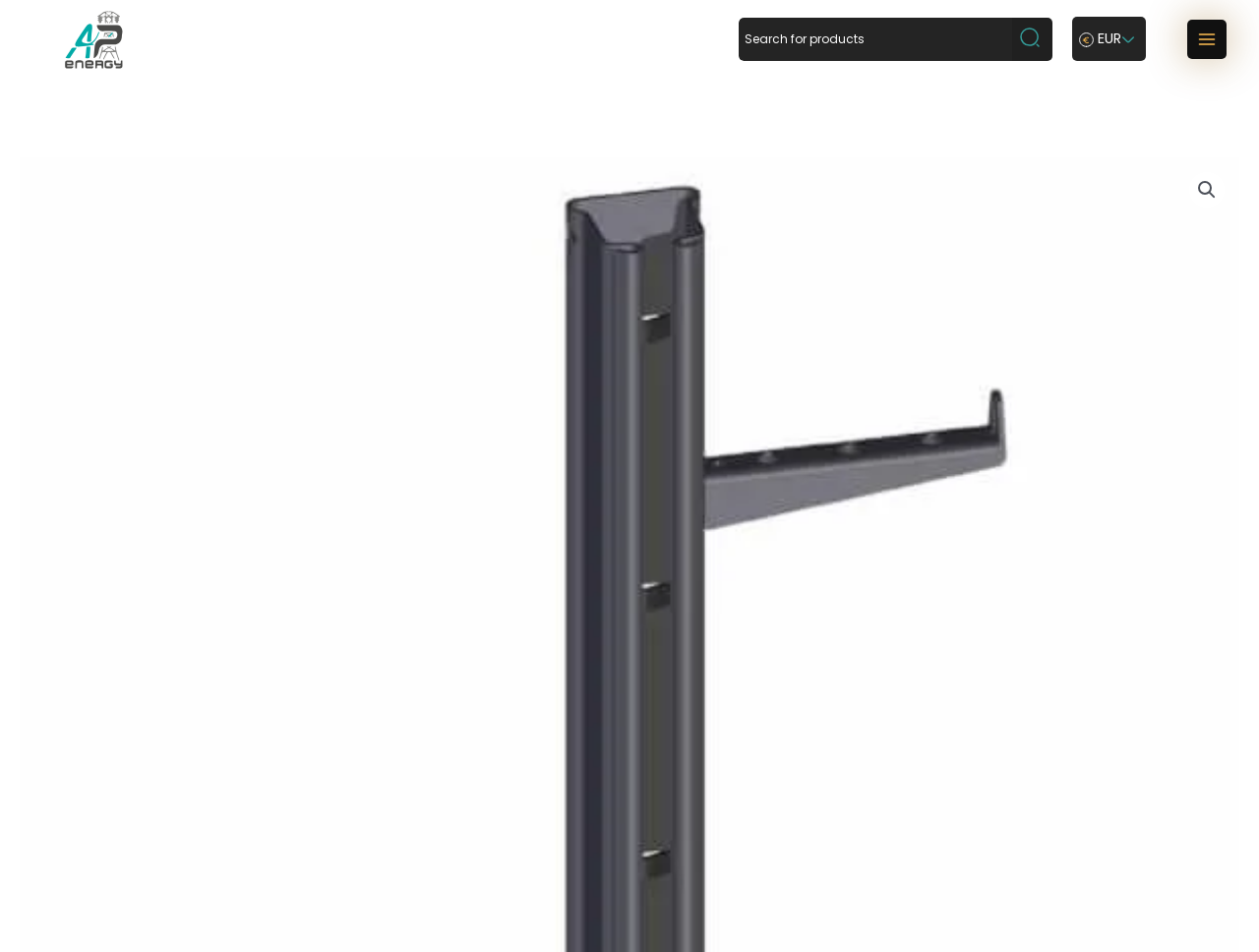Determine the bounding box coordinates for the UI element described. Format the coordinates as (top-left x, top-left y, bottom-right x, bottom-right y) and ensure all values are between 0 and 1. Element description: Main Menu

[0.943, 0.02, 0.974, 0.062]